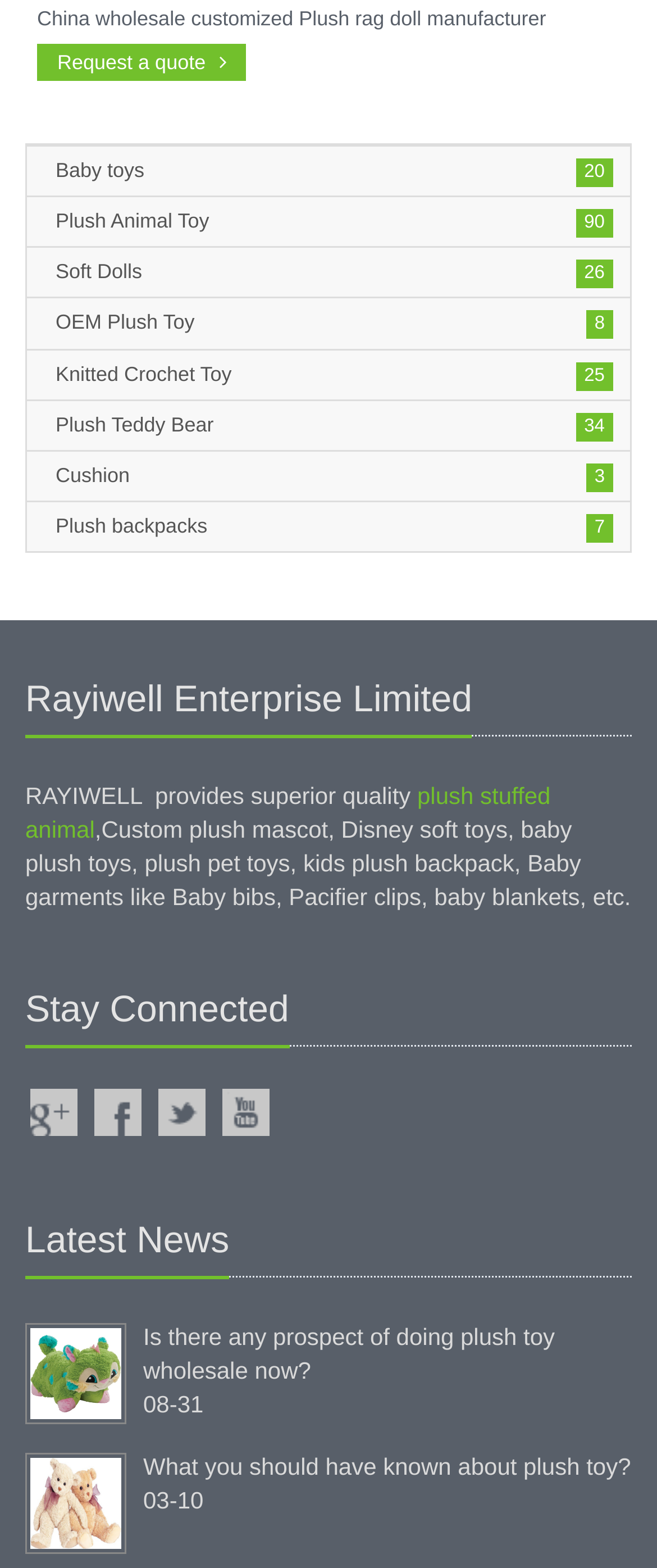Find the bounding box coordinates of the element to click in order to complete the given instruction: "Read the article about plush toy wholesale."

[0.038, 0.865, 0.192, 0.882]